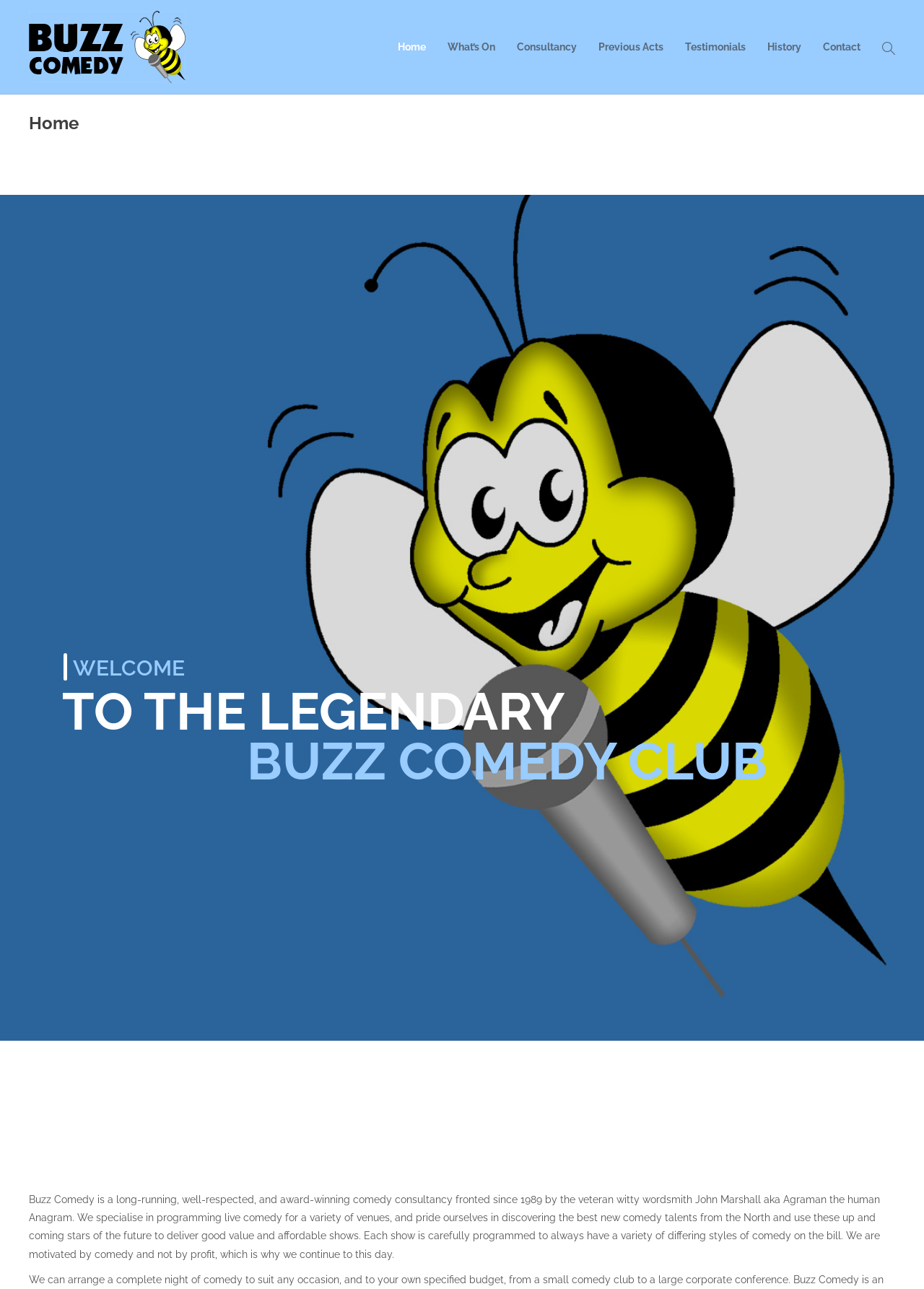Identify the bounding box for the UI element specified in this description: "Previous Acts". The coordinates must be four float numbers between 0 and 1, formatted as [left, top, right, bottom].

[0.648, 0.025, 0.718, 0.048]